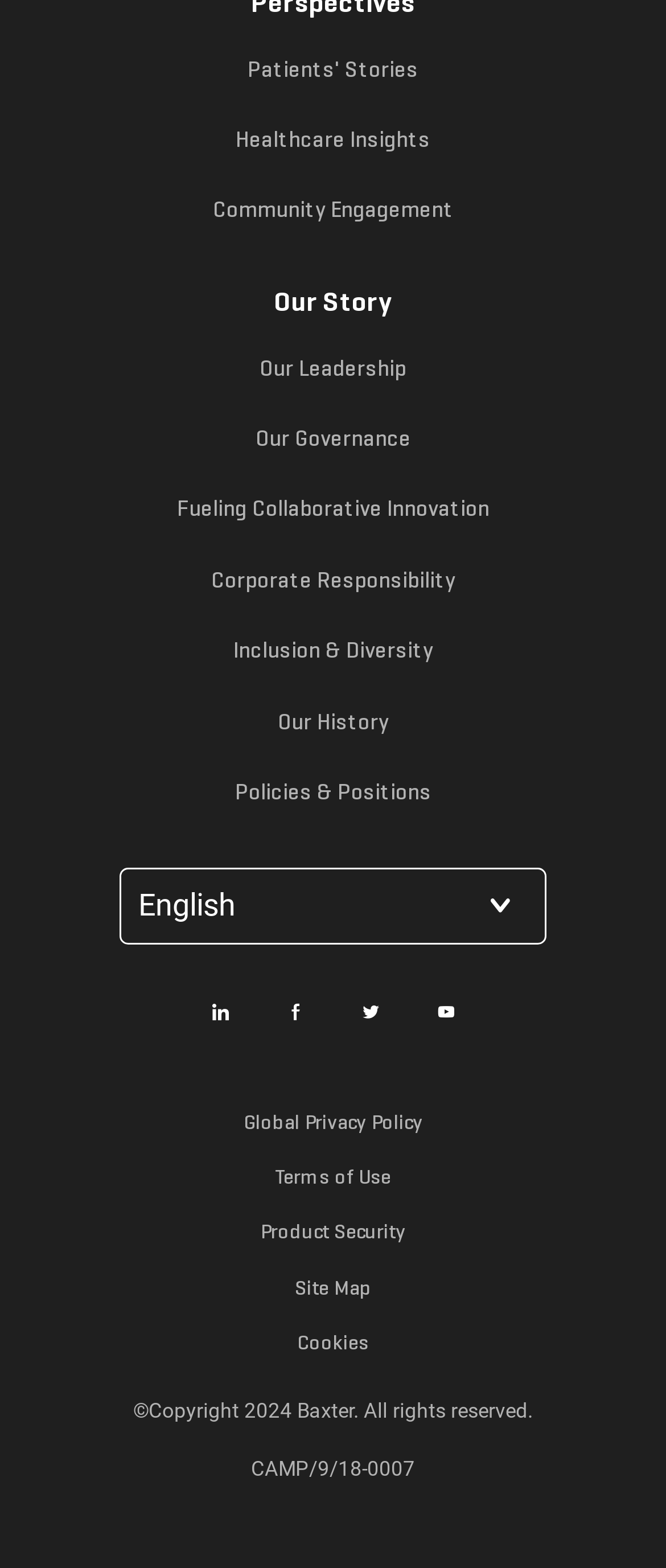What is the language currently selected in the language dropdown?
Provide a fully detailed and comprehensive answer to the question.

I examined the language dropdown and found that the currently selected language is 'English' as indicated by the link with text 'English' and coordinates [0.449, 0.615, 0.551, 0.629].